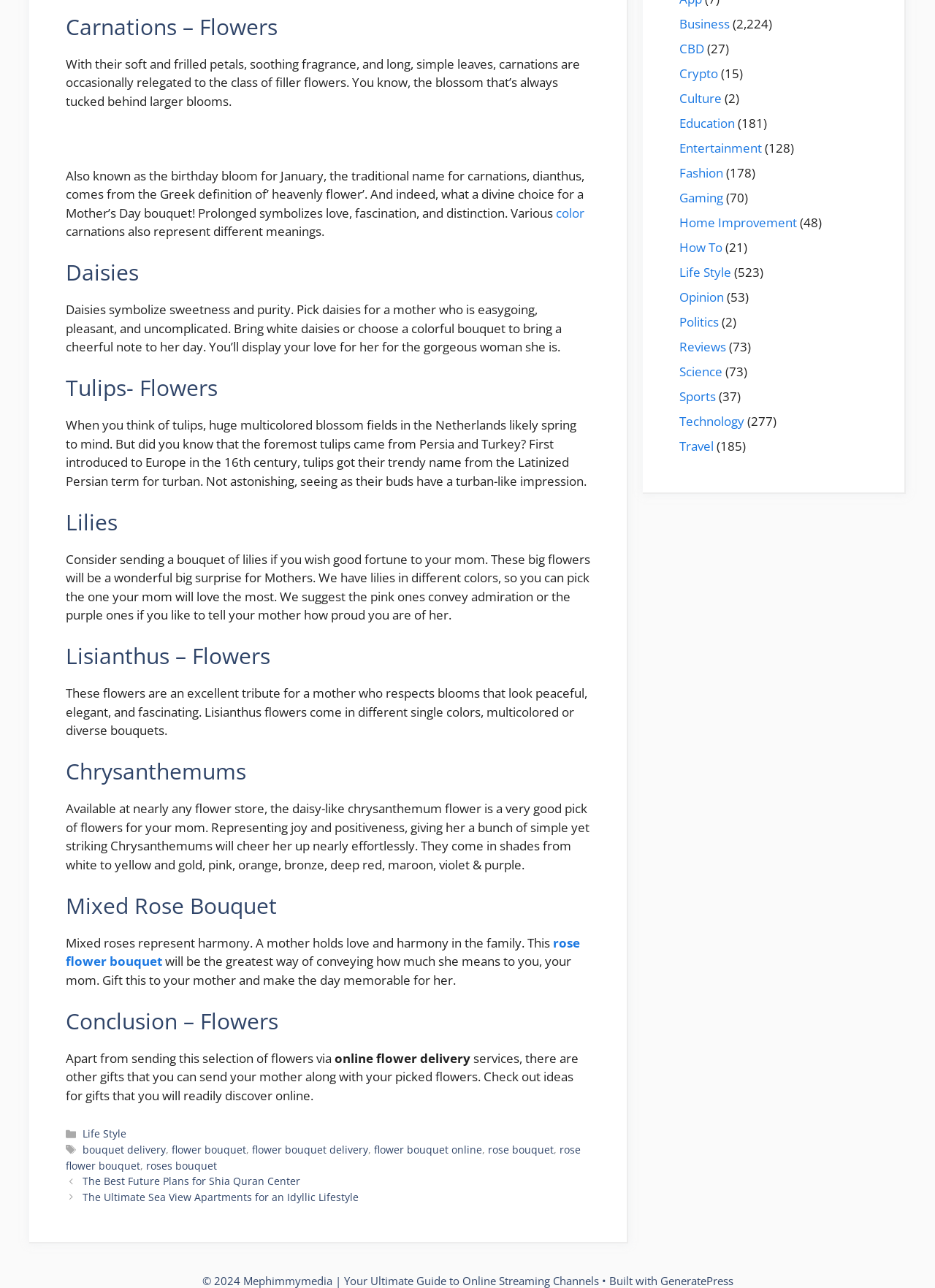Answer succinctly with a single word or phrase:
What type of flowers symbolize sweetness and purity?

Daisies